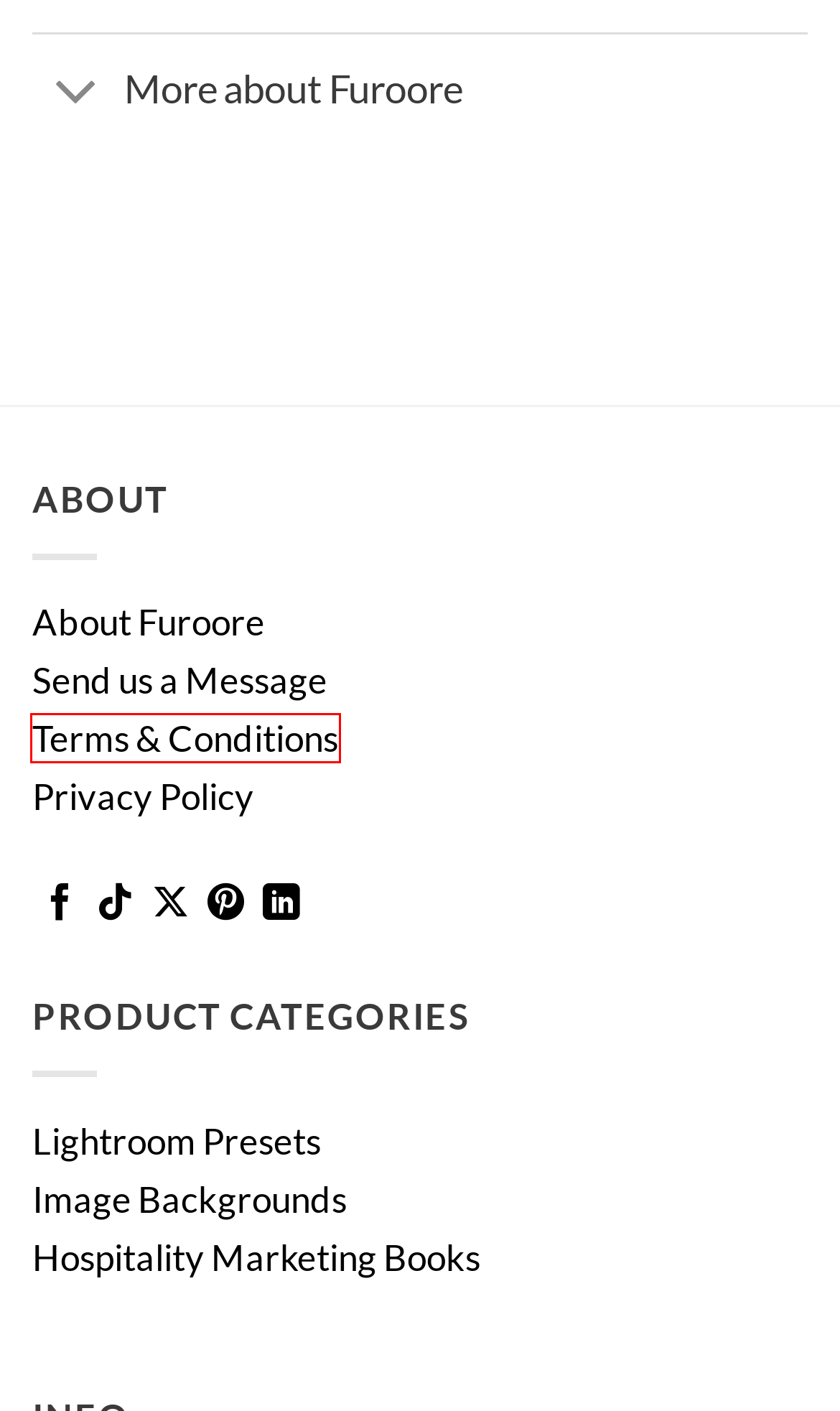Evaluate the webpage screenshot and identify the element within the red bounding box. Select the webpage description that best fits the new webpage after clicking the highlighted element. Here are the candidates:
A. How to Start with Beer Photography | 11 Tips and Tricks
B. How to use Portrait vs Landscape Format in Photography
C. Privacy Policy | Furoore
D. About Furoore | Furoore
E. Mastering the Art of Photography Tips for Stunning Shots
F. Terms and Conditions | Furoore
G. Camera White Balance Explained for Beginners | Furoore
H. Contact us | Furoore

F